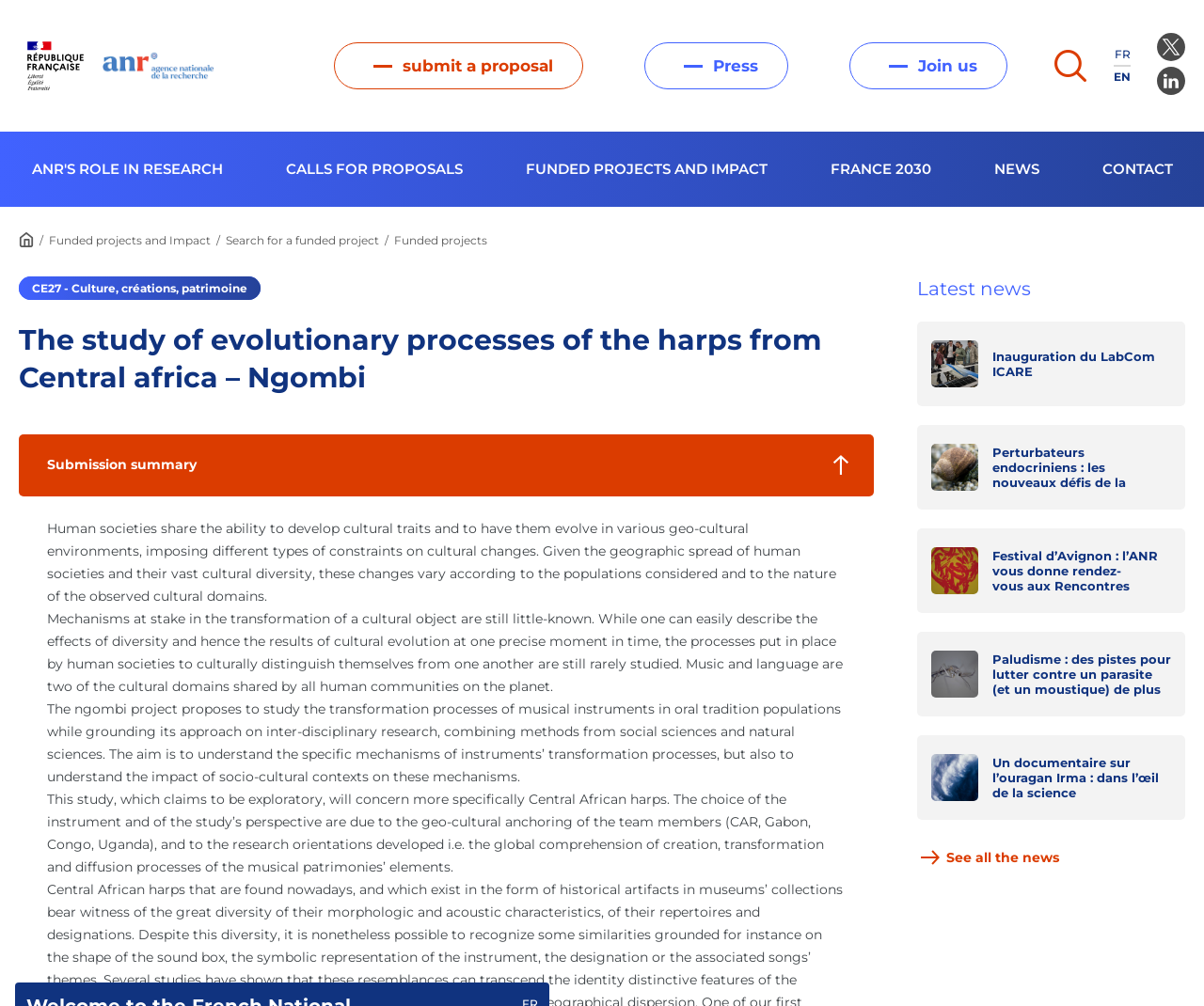Please indicate the bounding box coordinates for the clickable area to complete the following task: "View 'Funded projects and Impact'". The coordinates should be specified as four float numbers between 0 and 1, i.e., [left, top, right, bottom].

[0.41, 0.131, 0.663, 0.206]